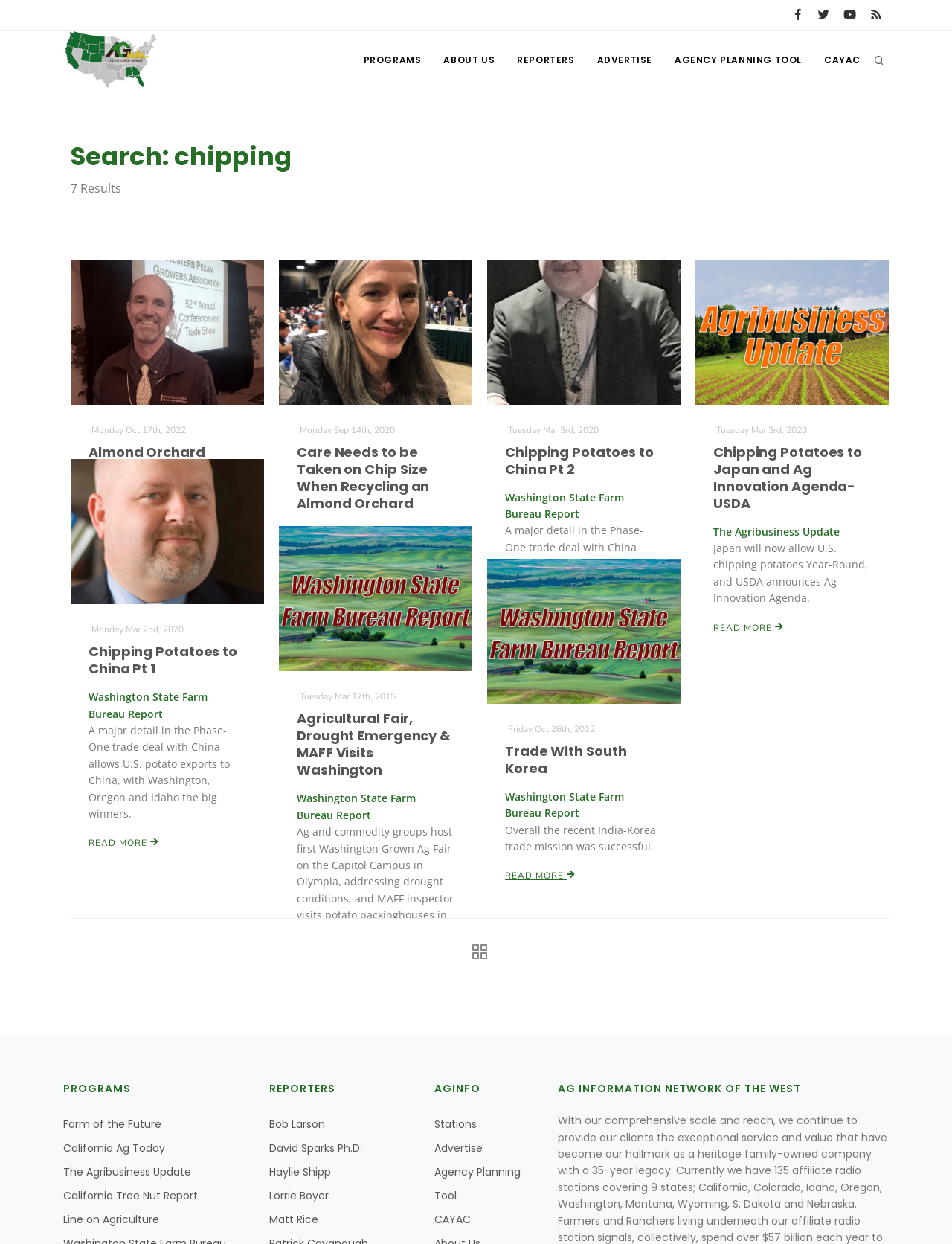Identify the bounding box coordinates of the clickable region necessary to fulfill the following instruction: "Click on the 'RRR Box Office (Hindi): All Set To Surpass Akshay Kumar’s Highest-Grossing Film Globally!' link". The bounding box coordinates should be four float numbers between 0 and 1, i.e., [left, top, right, bottom].

None